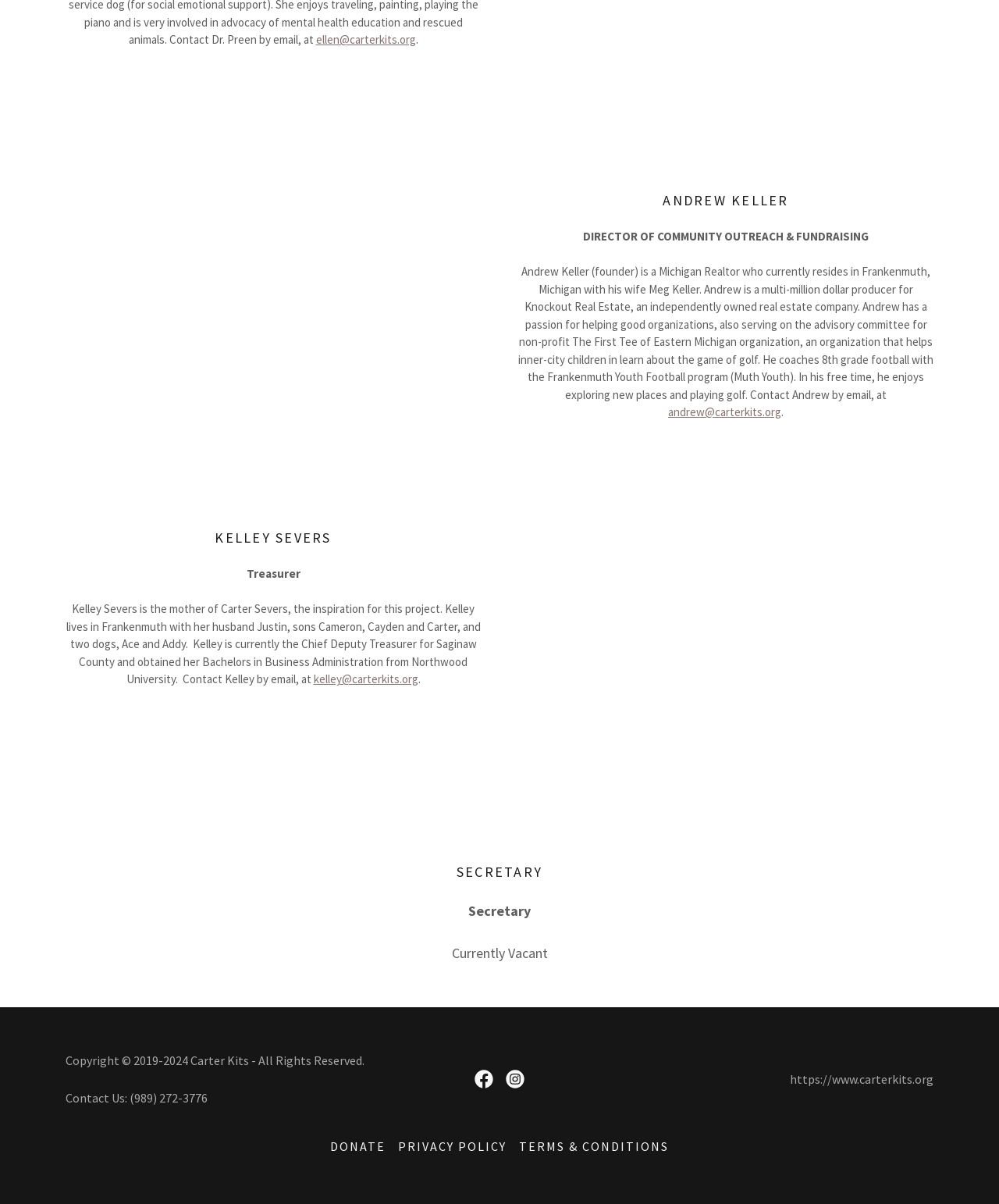Please determine the bounding box coordinates of the element to click in order to execute the following instruction: "View Kelley Severs' profile". The coordinates should be four float numbers between 0 and 1, specified as [left, top, right, bottom].

[0.314, 0.558, 0.418, 0.57]